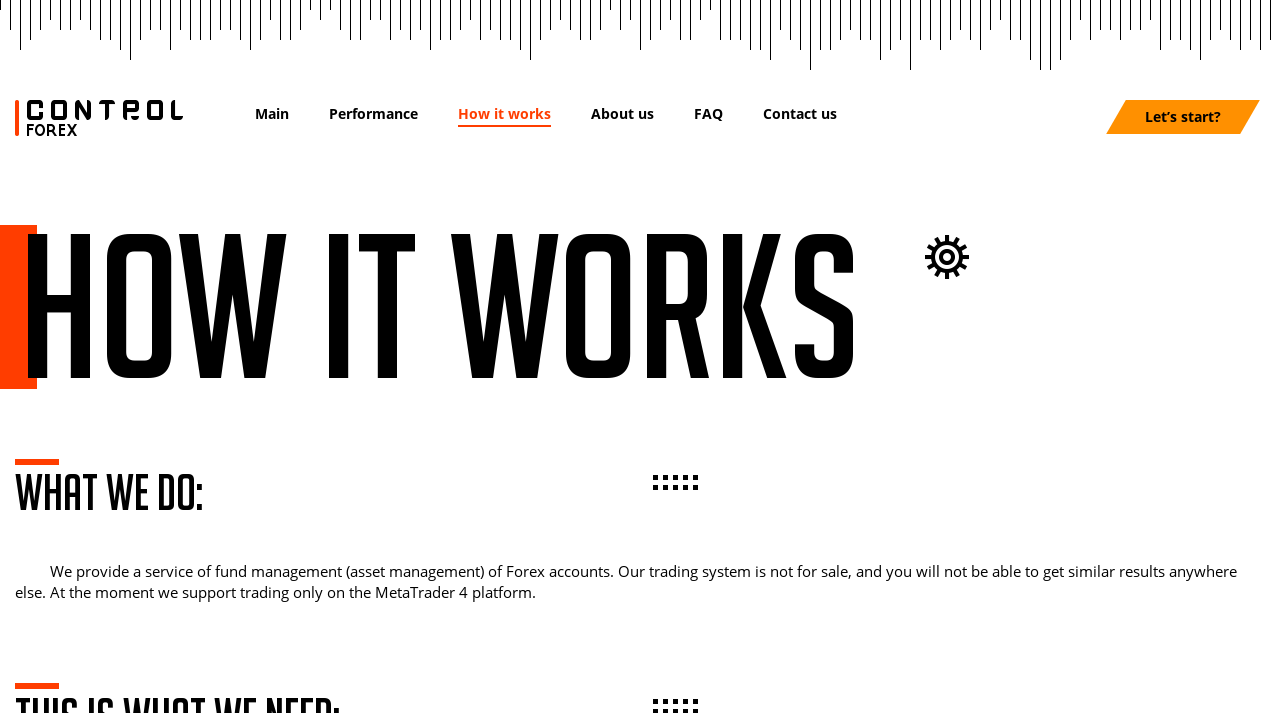Generate the title text from the webpage.

How it works